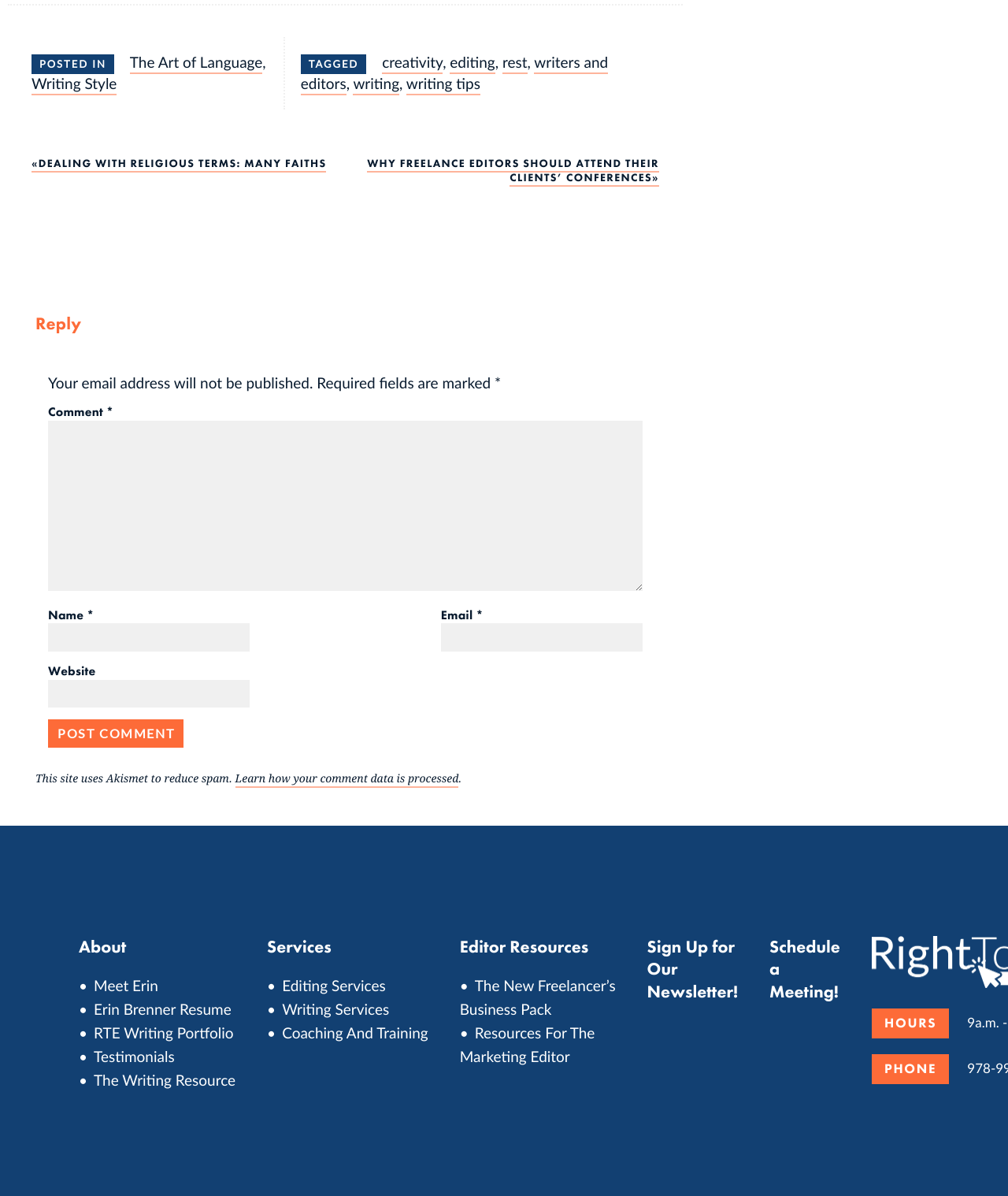Determine the bounding box coordinates for the UI element with the following description: "Testimonials". The coordinates should be four float numbers between 0 and 1, represented as [left, top, right, bottom].

[0.093, 0.874, 0.173, 0.892]